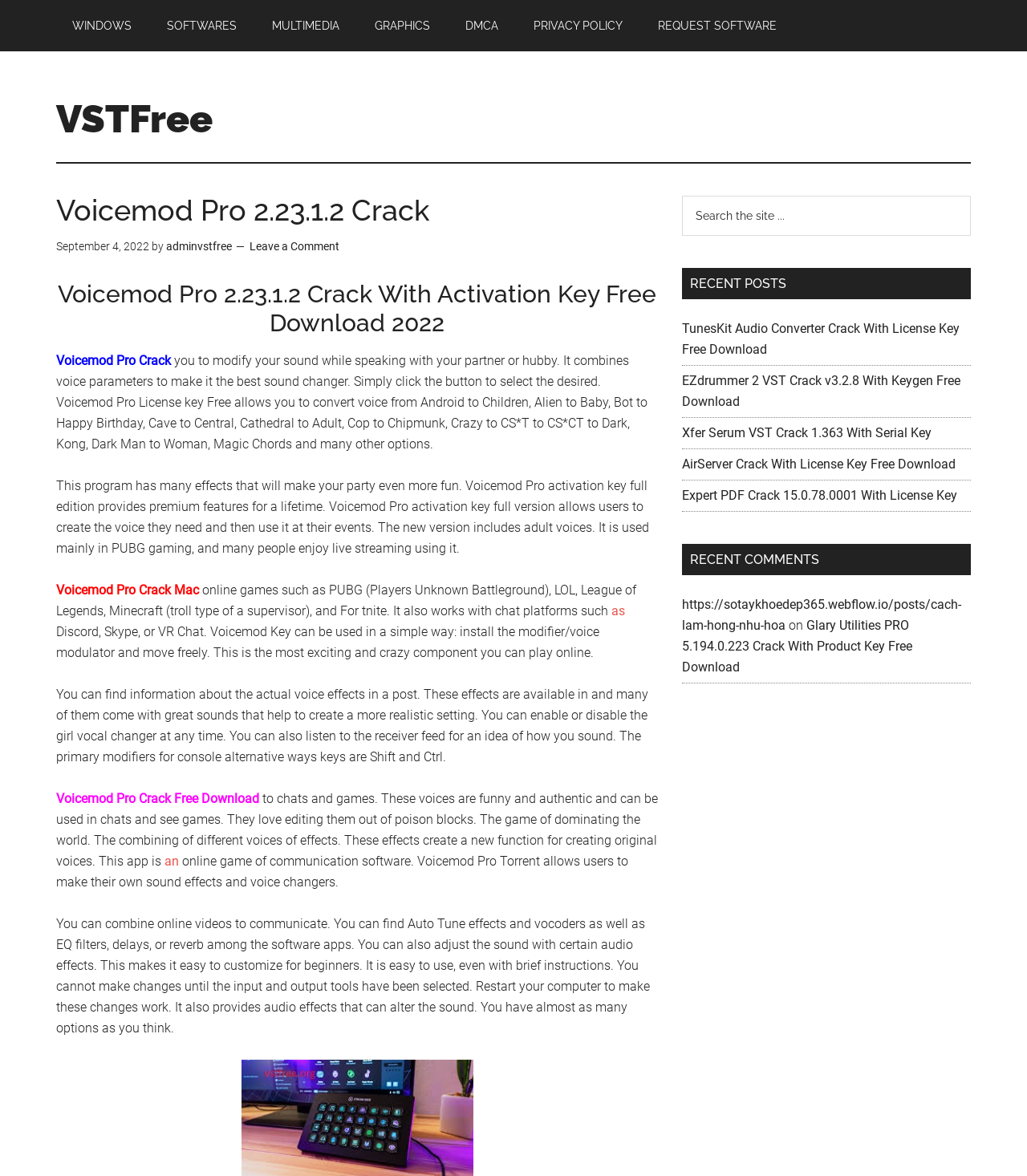Identify the bounding box coordinates necessary to click and complete the given instruction: "Click on WINDOWS".

[0.055, 0.0, 0.144, 0.044]